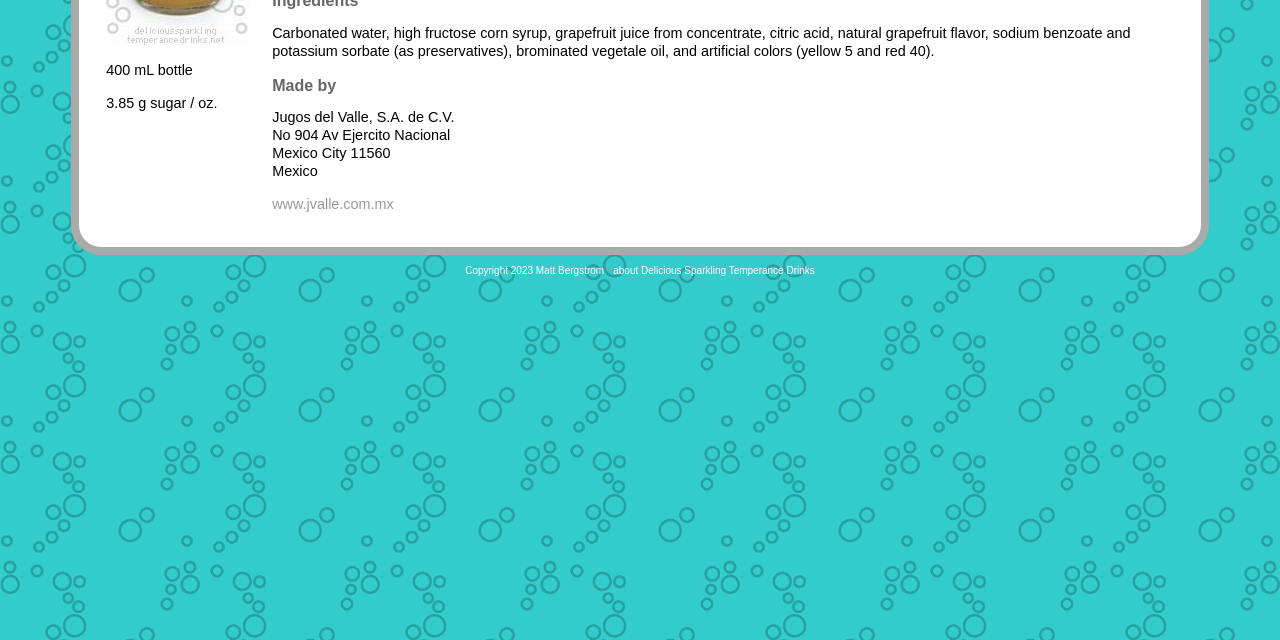Determine the bounding box coordinates (top-left x, top-left y, bottom-right x, bottom-right y) of the UI element described in the following text: about Delicious Sparkling Temperance Drinks

[0.479, 0.415, 0.637, 0.432]